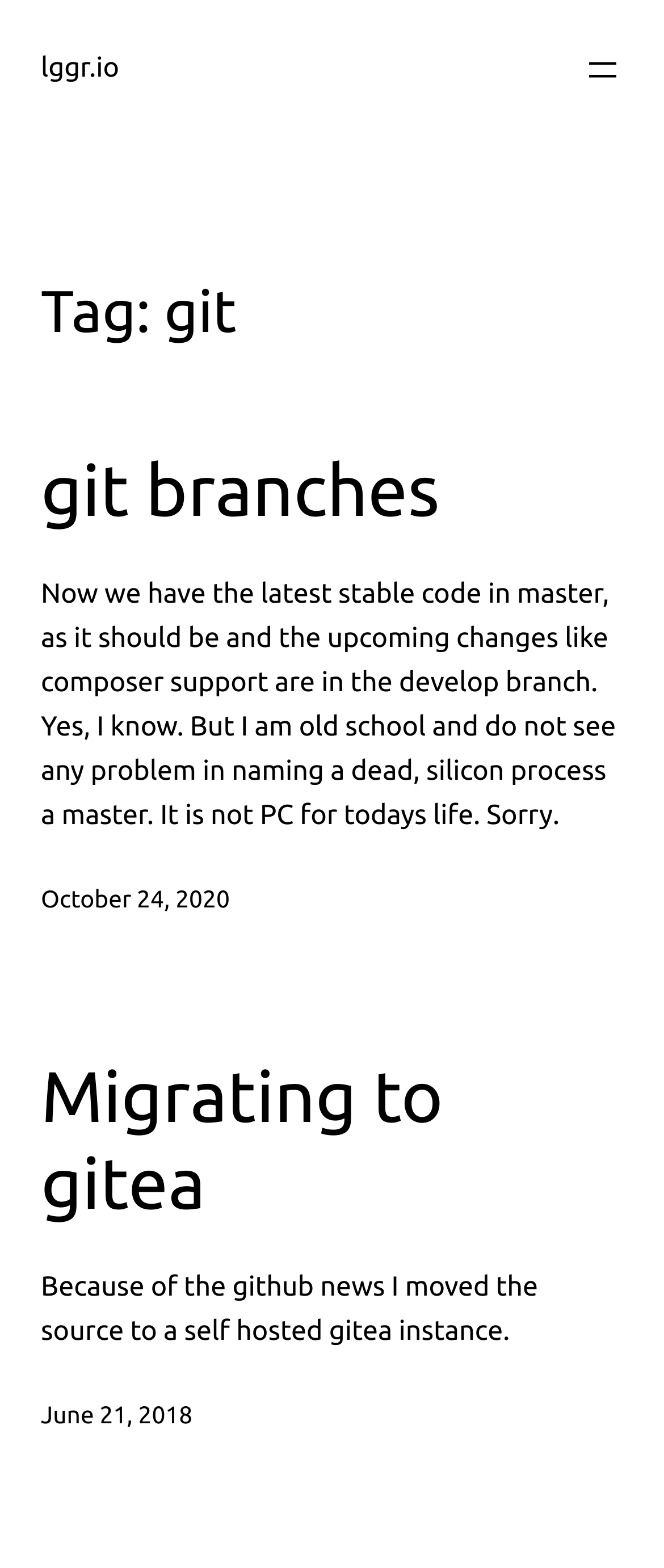Using the details from the image, please elaborate on the following question: What is the date of the latest update?

The latest update is mentioned in the text with the corresponding time element 'October 24, 2020', so this is the date of the latest update.